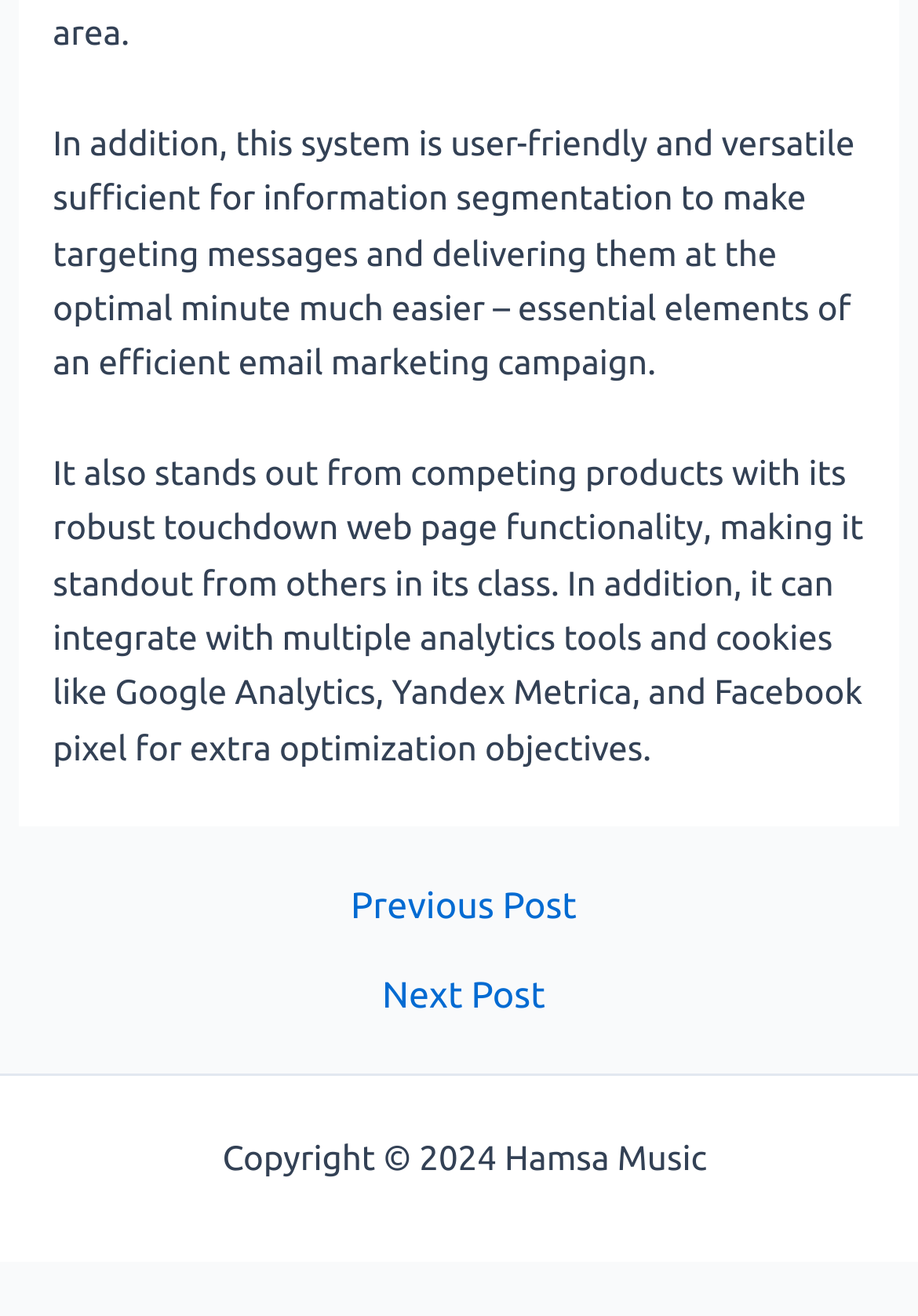Please give a one-word or short phrase response to the following question: 
What is the functionality of the link at the bottom right?

Sitemap